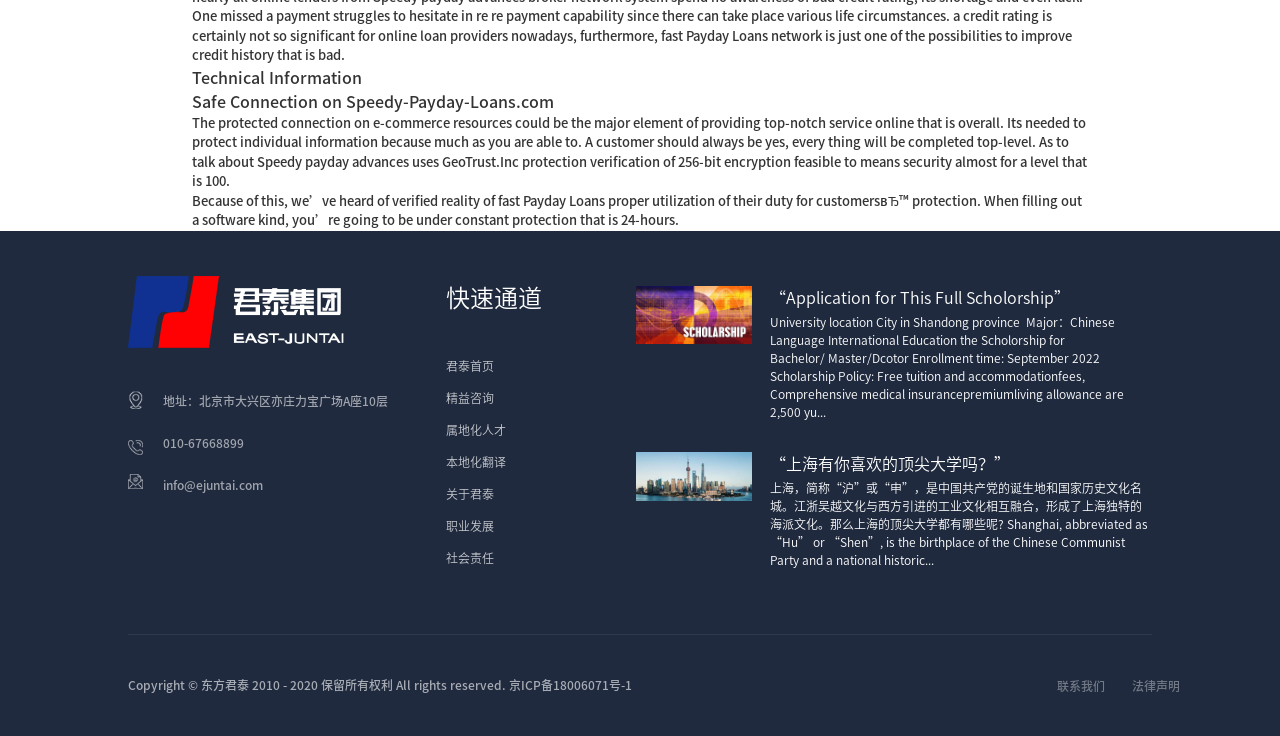Return the bounding box coordinates of the UI element that corresponds to this description: "“Application for This Full Scholorship”". The coordinates must be given as four float numbers in the range of 0 and 1, [left, top, right, bottom].

[0.602, 0.393, 0.836, 0.415]